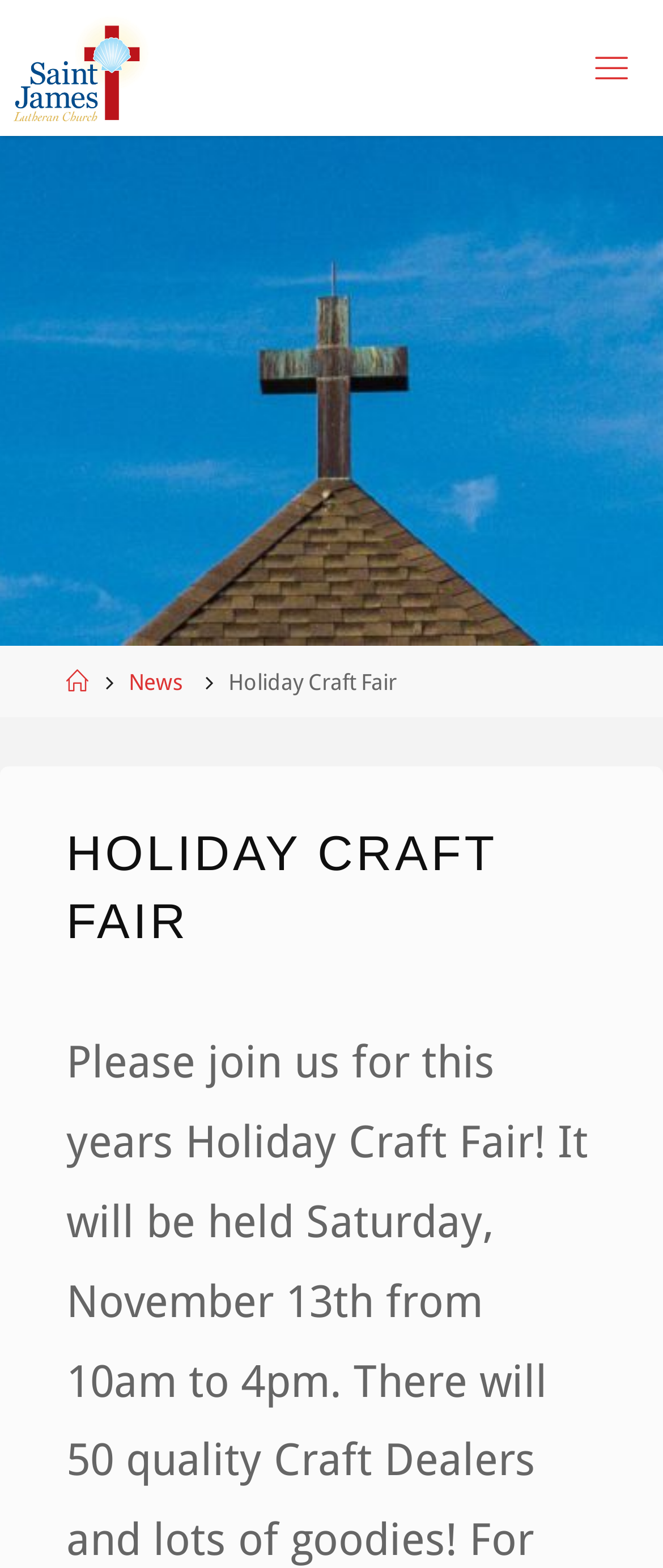What is the main heading of the event page?
Refer to the screenshot and deliver a thorough answer to the question presented.

The main heading of the event page can be found in the middle of the webpage, where it is written in large font as 'HOLIDAY CRAFT FAIR', indicating that the webpage is dedicated to providing information about this event.